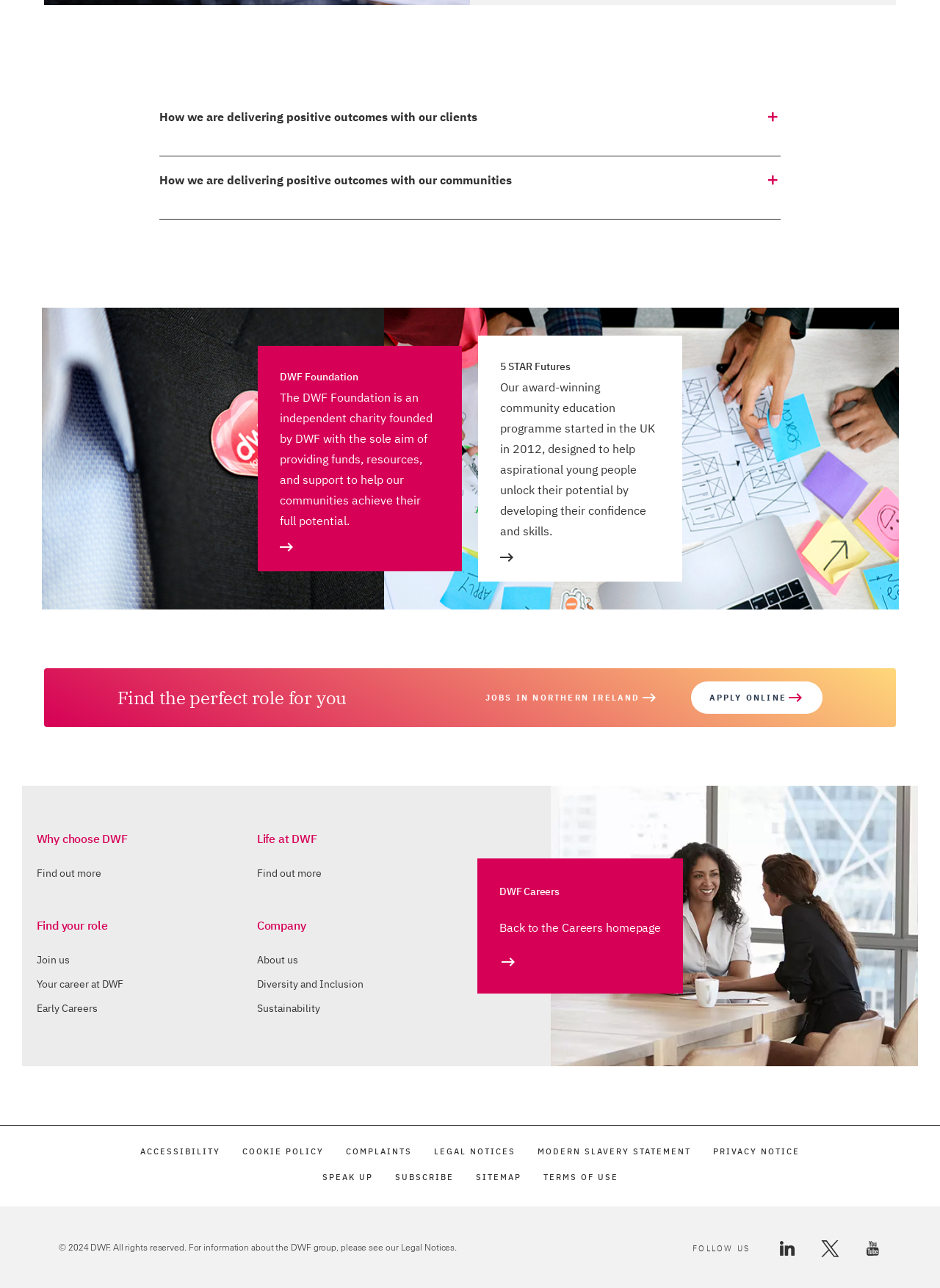What is the purpose of the DWF Foundation?
Look at the screenshot and respond with one word or a short phrase.

To provide funds, resources, and support to help communities achieve their full potential